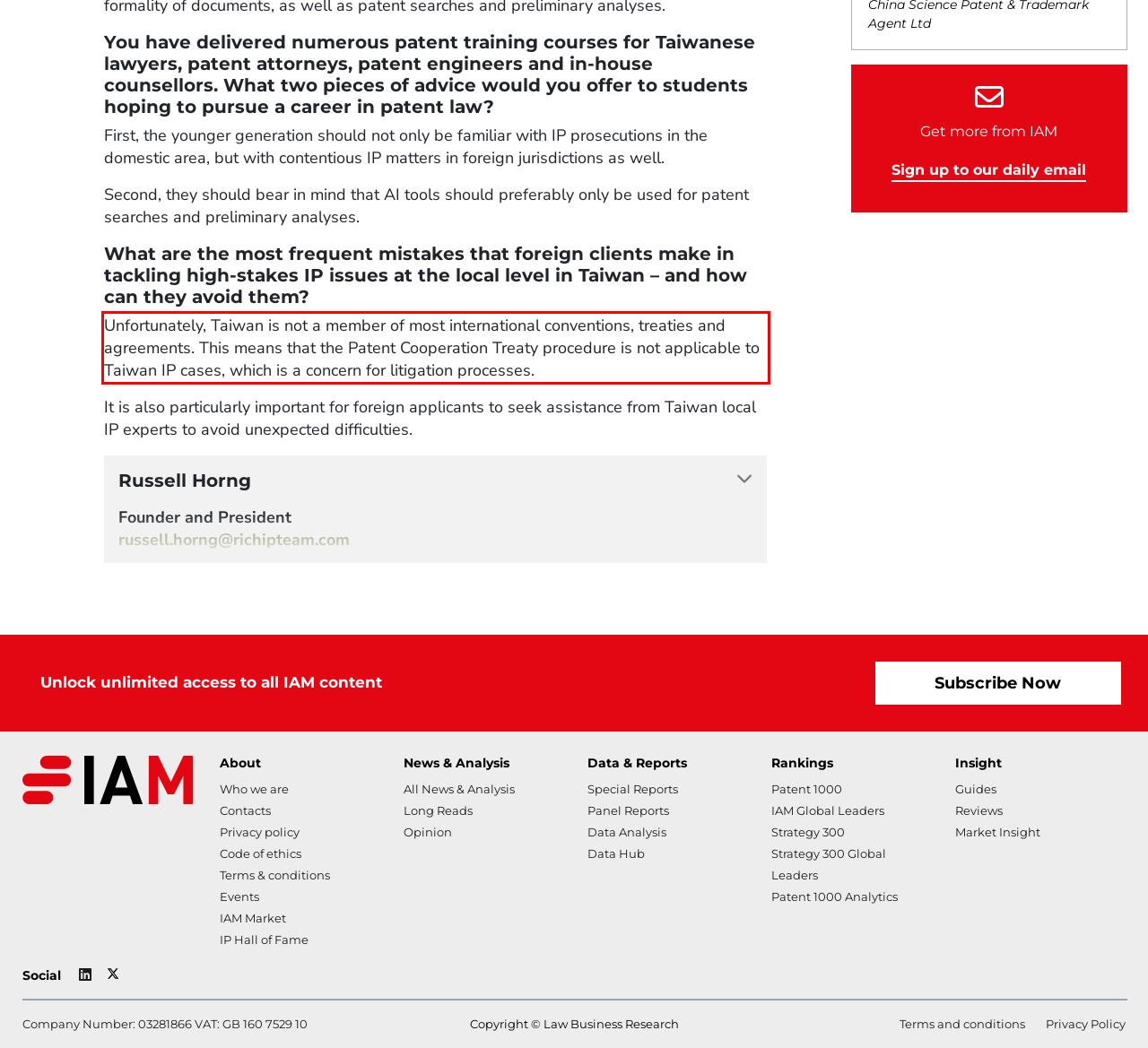Given a screenshot of a webpage with a red bounding box, please identify and retrieve the text inside the red rectangle.

Unfortunately, Taiwan is not a member of most international conventions, treaties and agreements. This means that the Patent Cooperation Treaty procedure is not applicable to Taiwan IP cases, which is a concern for litigation processes.